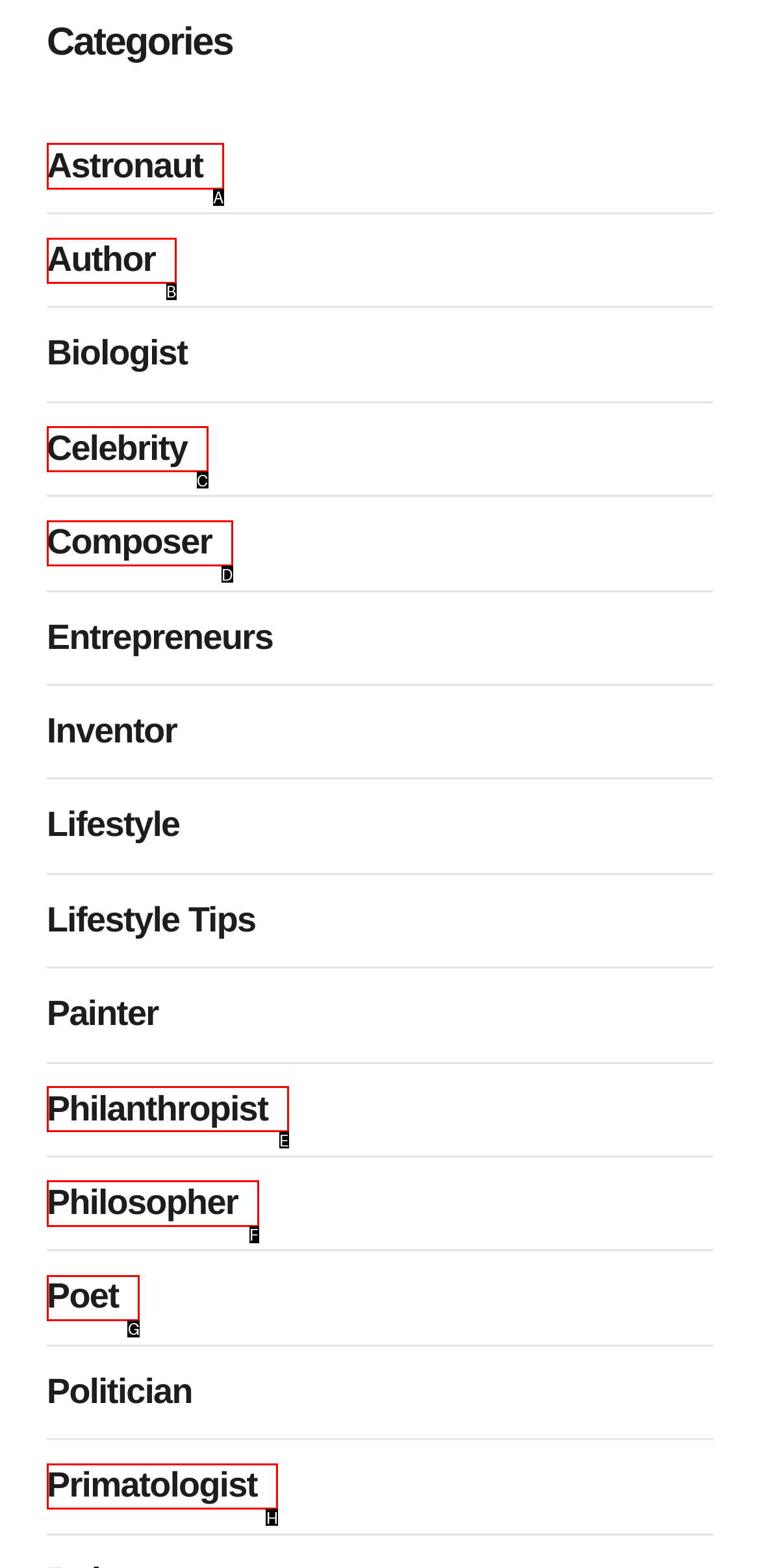Determine the HTML element that aligns with the description: Composer
Answer by stating the letter of the appropriate option from the available choices.

D